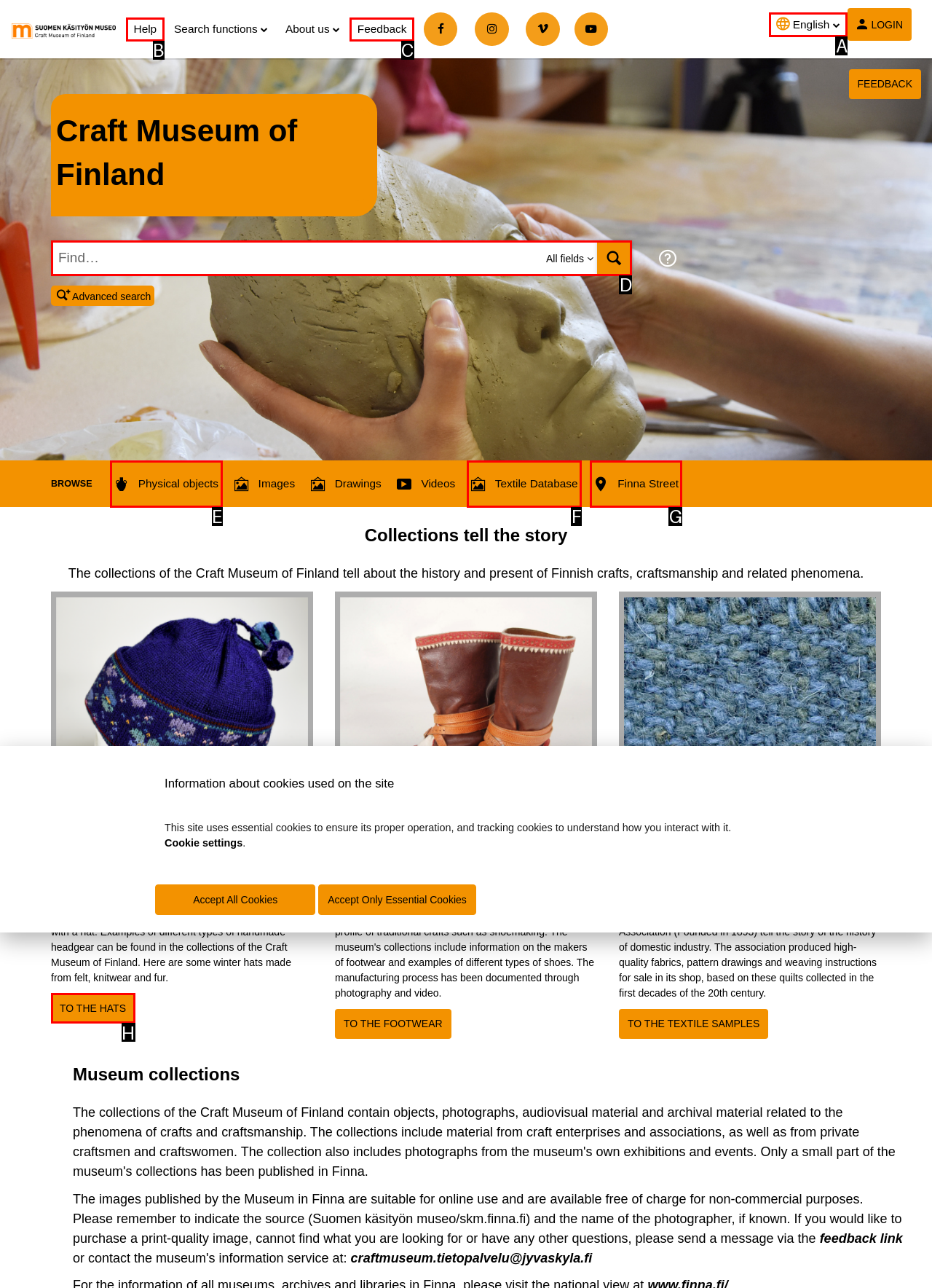Which option should be clicked to complete this task: Search for something
Reply with the letter of the correct choice from the given choices.

D